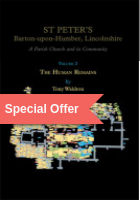Consider the image and give a detailed and elaborate answer to the question: 
What is indicated by the red banner?

The red banner on the book cover is eye-catching and prominently displays the text 'Special Offer'. This suggests that the book is being offered at a reduced price or as part of a promotional deal, making it more attractive to potential buyers.